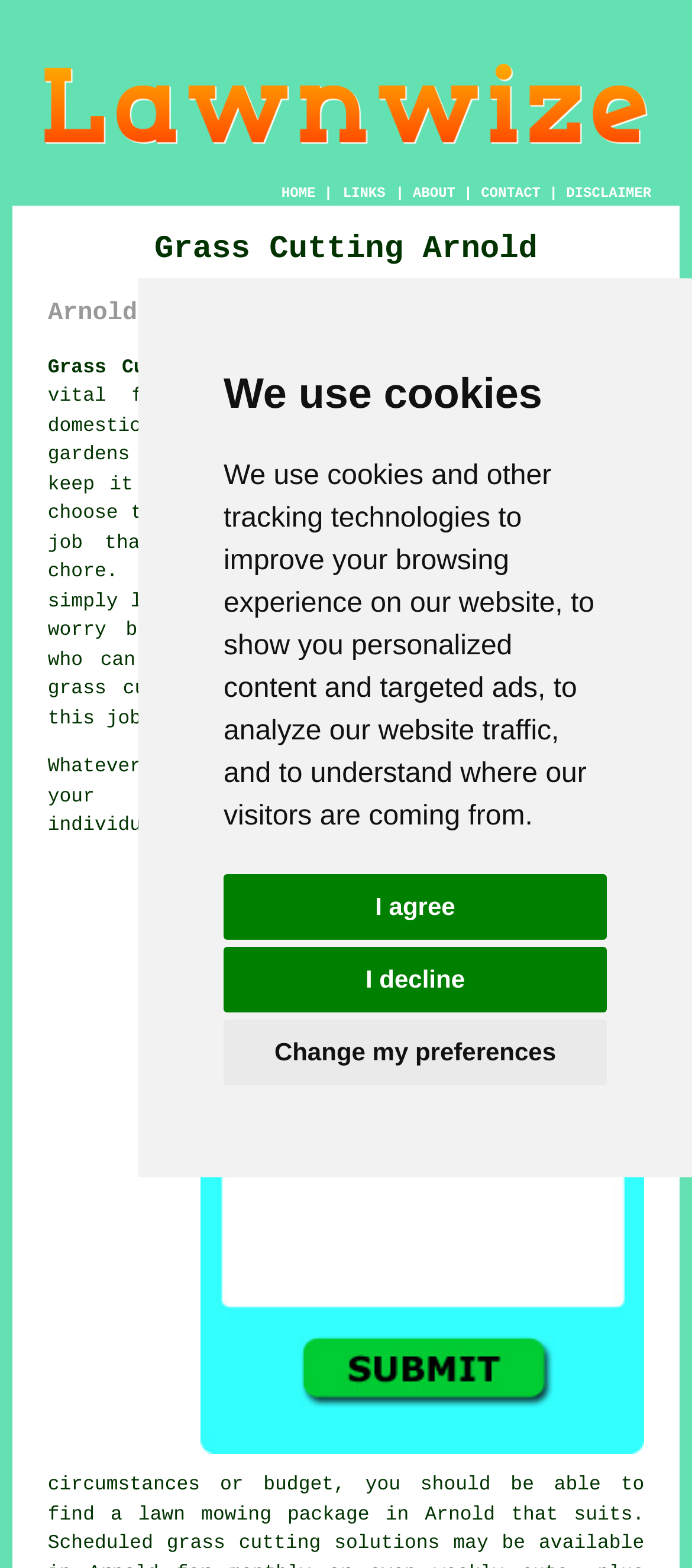Calculate the bounding box coordinates of the UI element given the description: "CONTACT".

[0.695, 0.119, 0.781, 0.129]